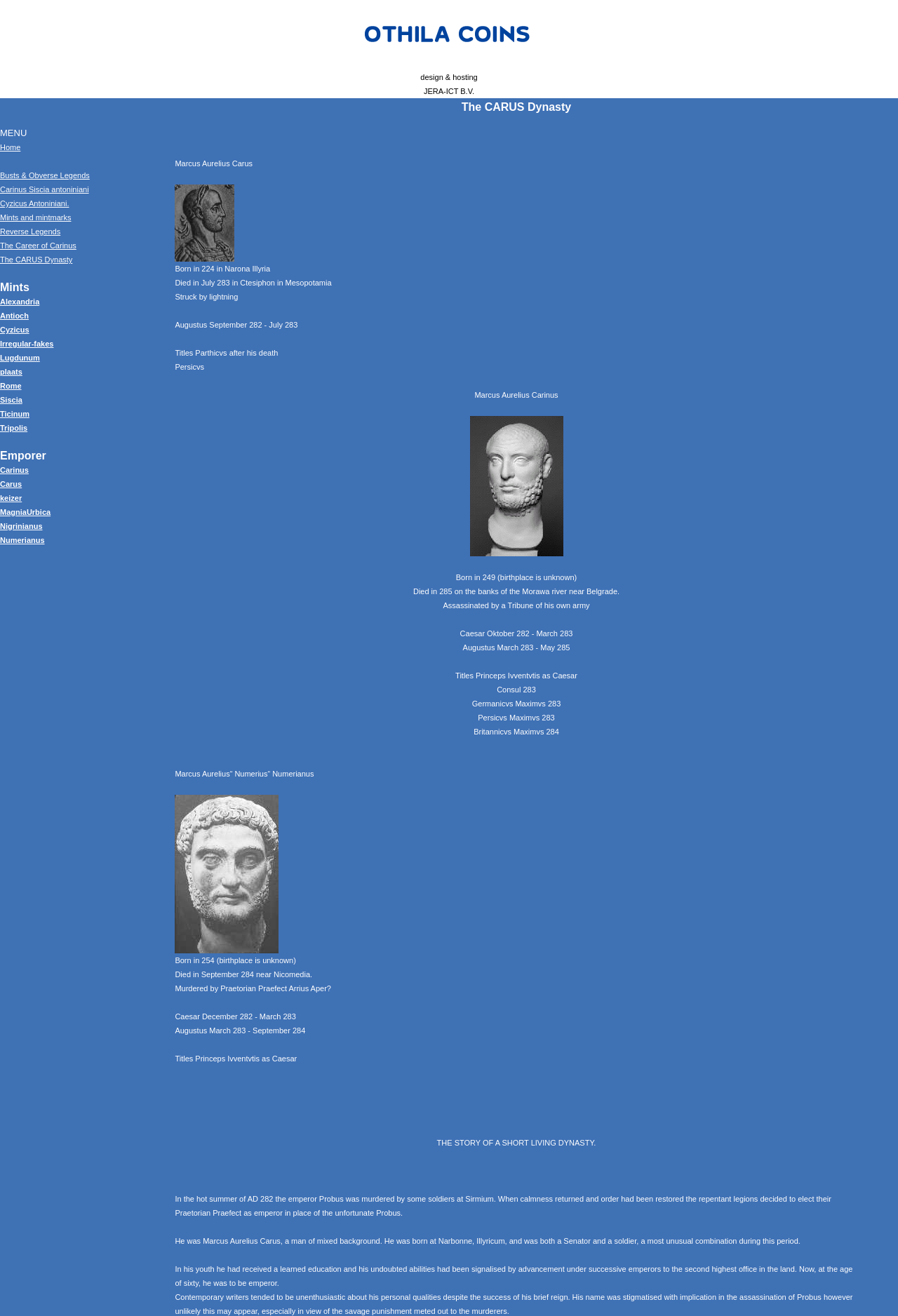Determine the coordinates of the bounding box that should be clicked to complete the instruction: "Click on 'Busts & Obverse Legends'". The coordinates should be represented by four float numbers between 0 and 1: [left, top, right, bottom].

[0.0, 0.13, 0.1, 0.136]